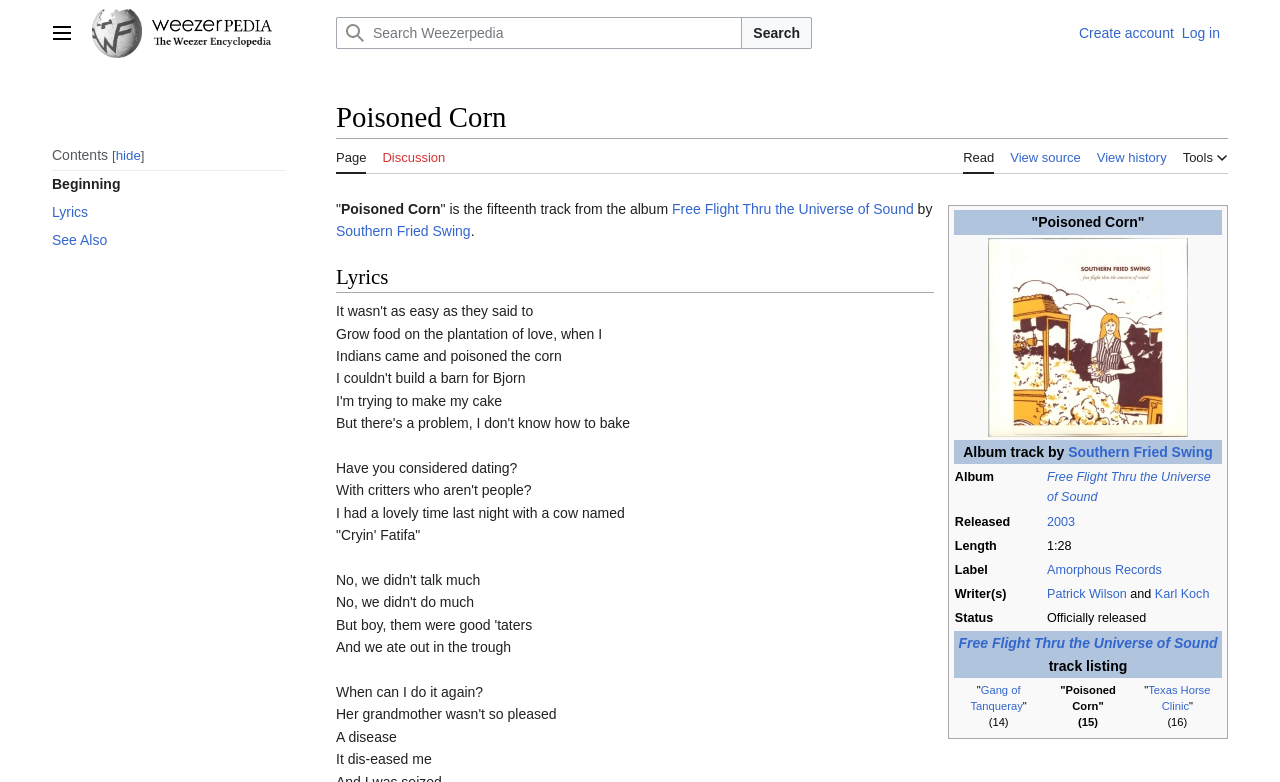What is the track number of the song 'Poisoned Corn' in the album 'Free Flight Thru the Universe of Sound'?
Based on the image, give a one-word or short phrase answer.

15